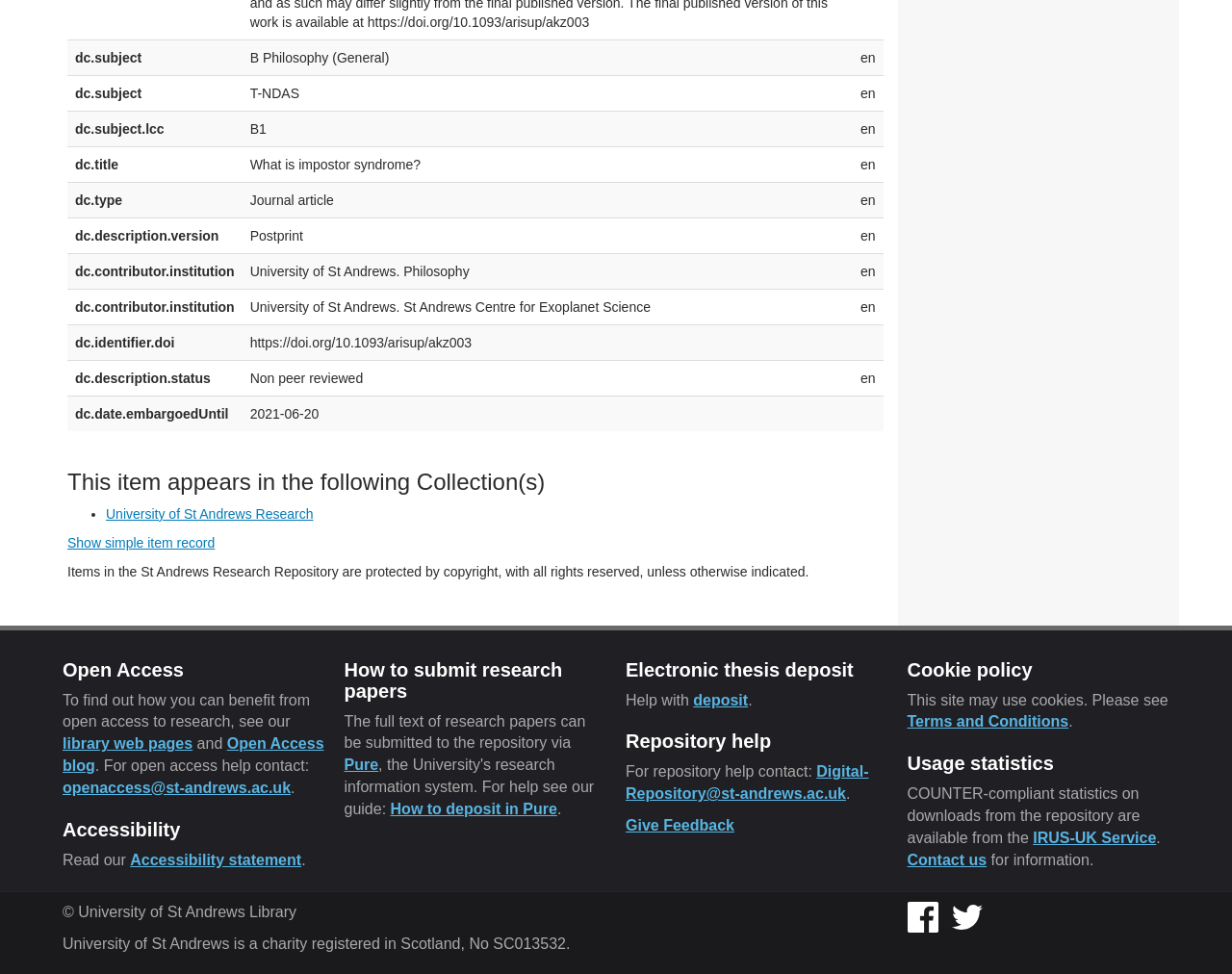Find the bounding box coordinates for the element that must be clicked to complete the instruction: "Show the collection of University of St Andrews Research". The coordinates should be four float numbers between 0 and 1, indicated as [left, top, right, bottom].

[0.086, 0.519, 0.254, 0.535]